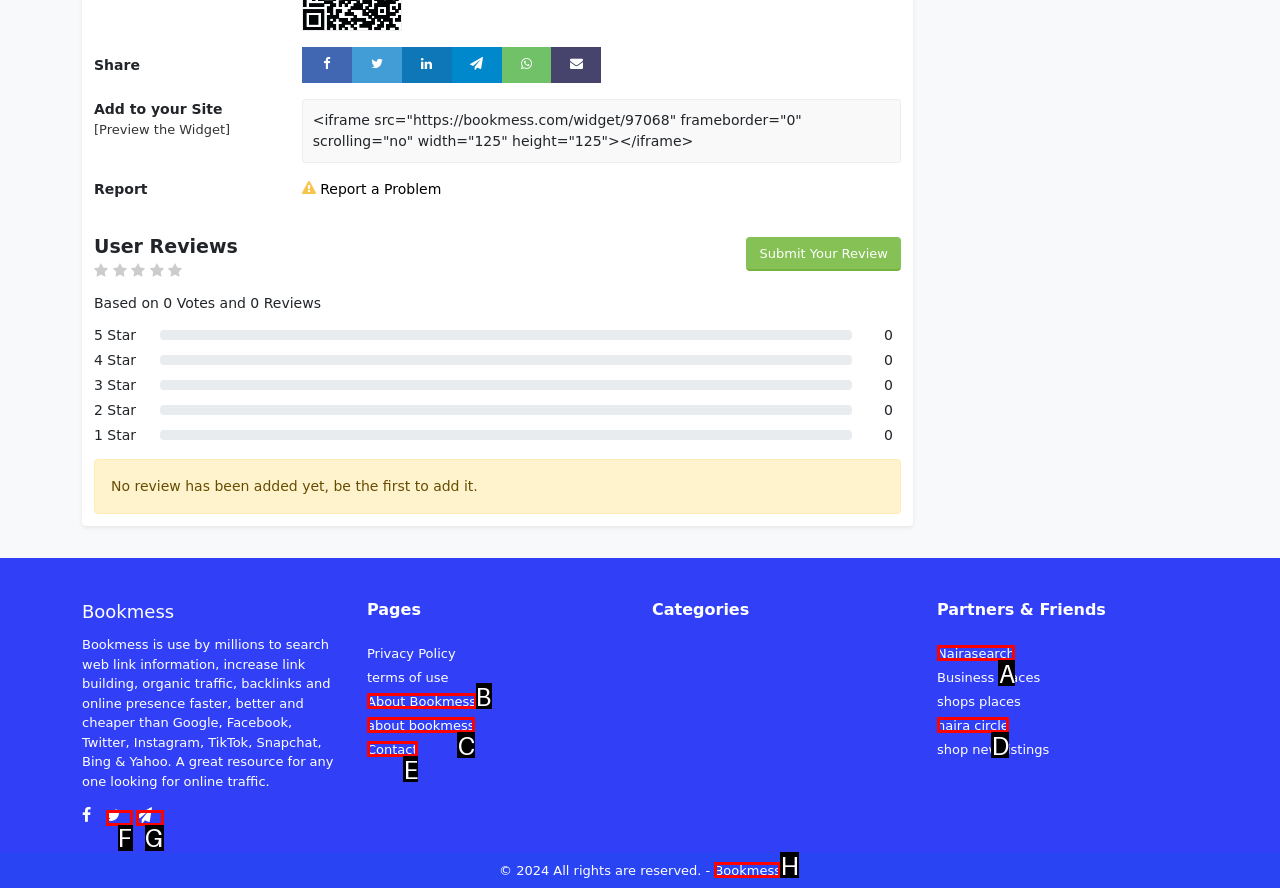Determine which UI element you should click to perform the task: Learn about the company
Provide the letter of the correct option from the given choices directly.

None